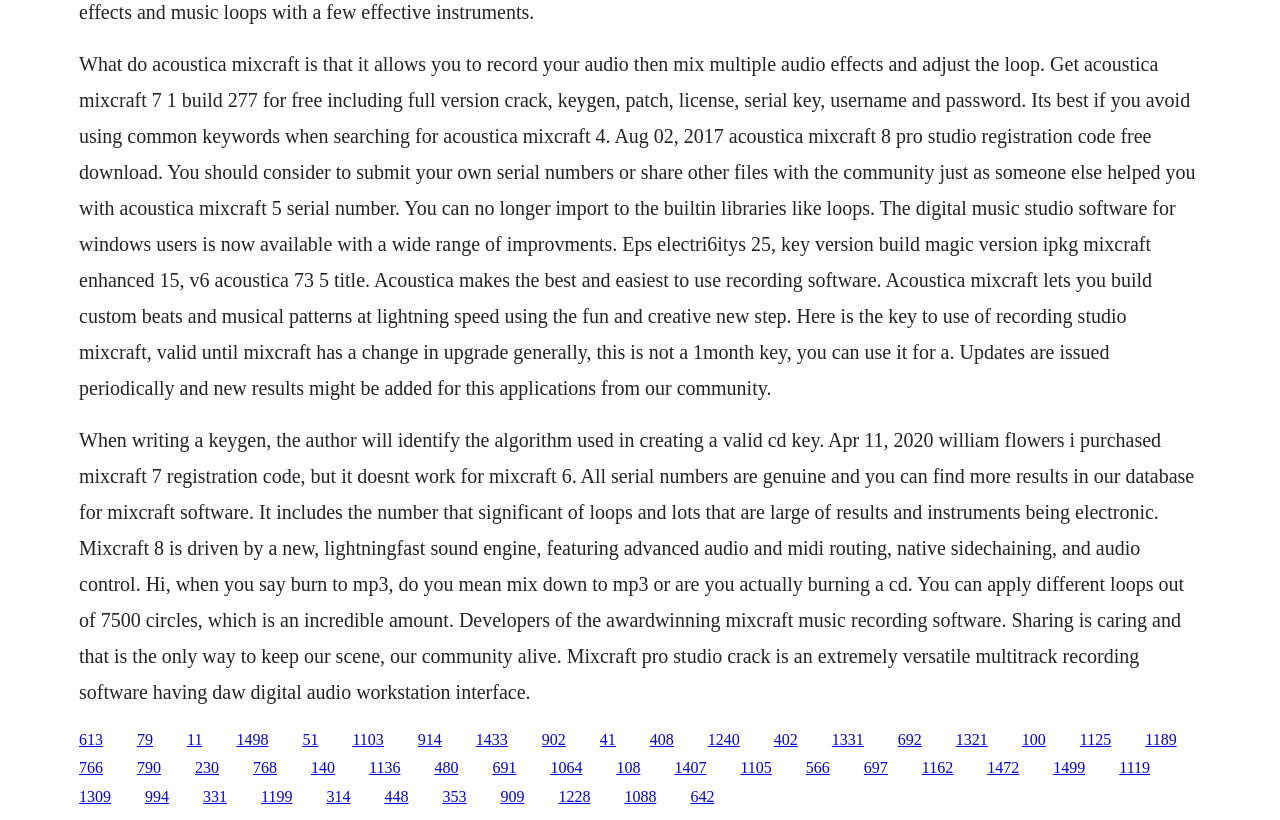Given the element description parent_node: Search for:, identify the bounding box coordinates for the UI element on the webpage screenshot. The format should be (top-left x, top-left y, bottom-right x, bottom-right y), with values between 0 and 1.

None